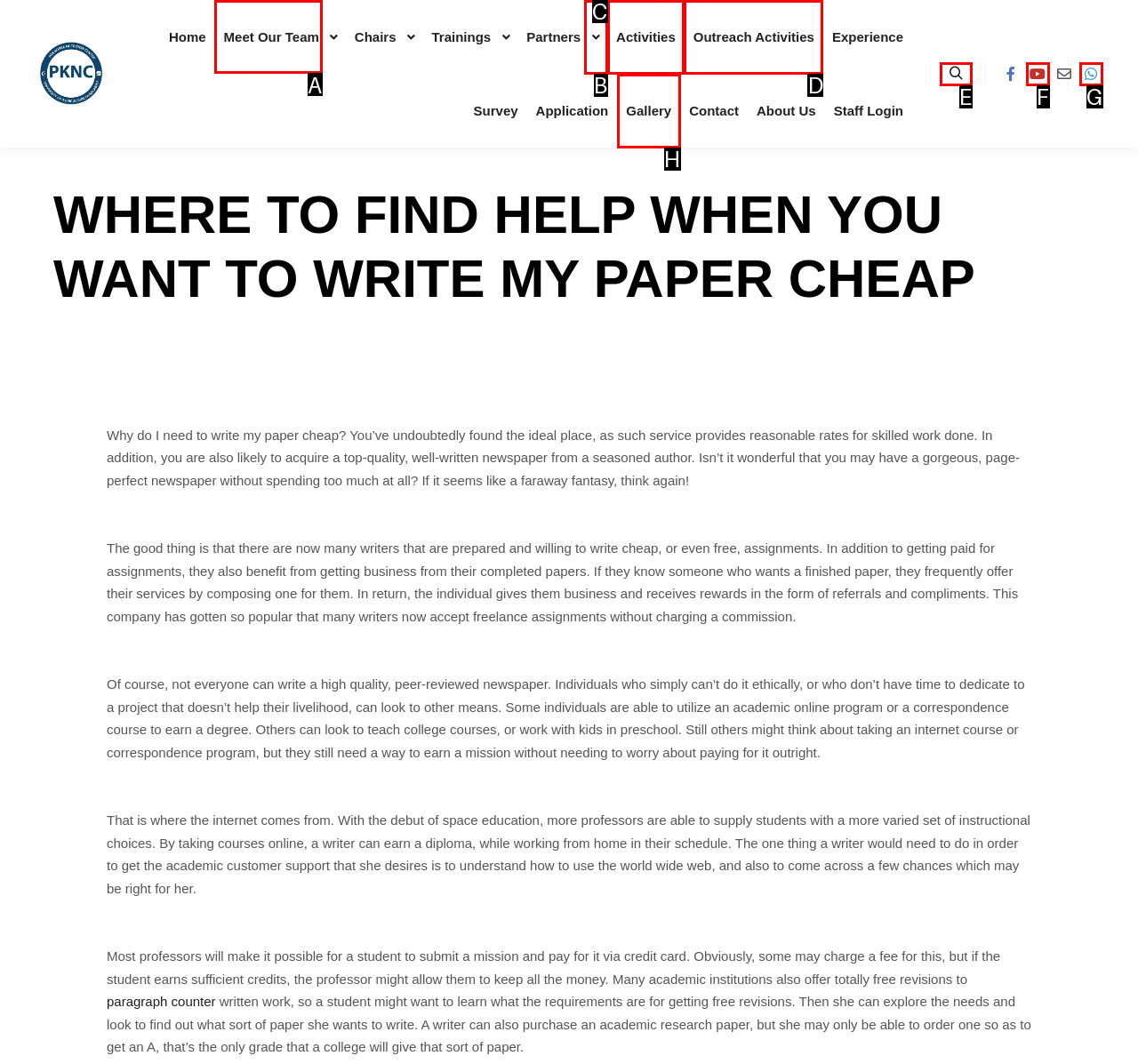Select the UI element that should be clicked to execute the following task: Click the 'Meet Our Team' link
Provide the letter of the correct choice from the given options.

A